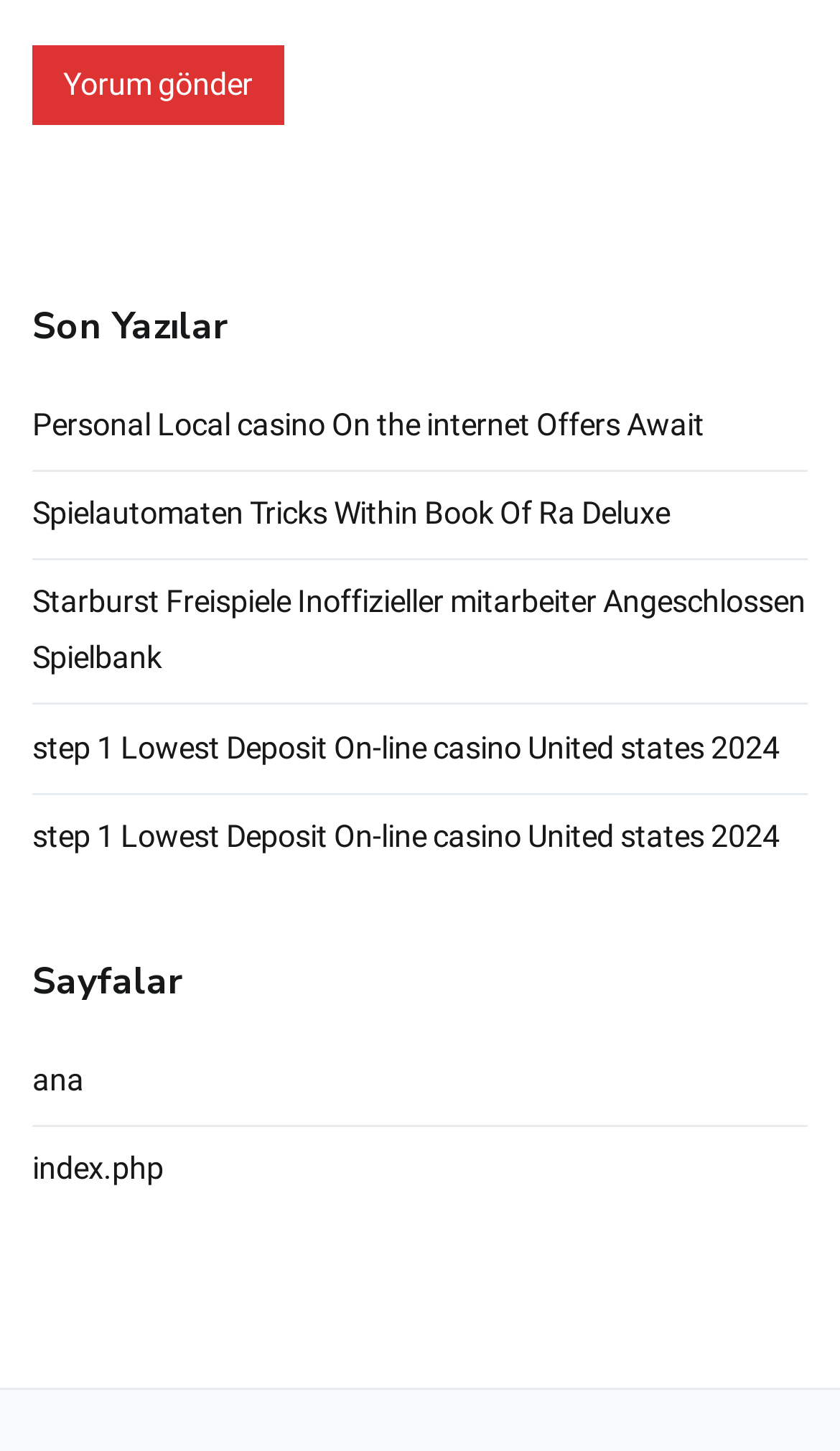Locate the bounding box of the UI element described by: "index.php" in the given webpage screenshot.

[0.038, 0.777, 0.195, 0.837]